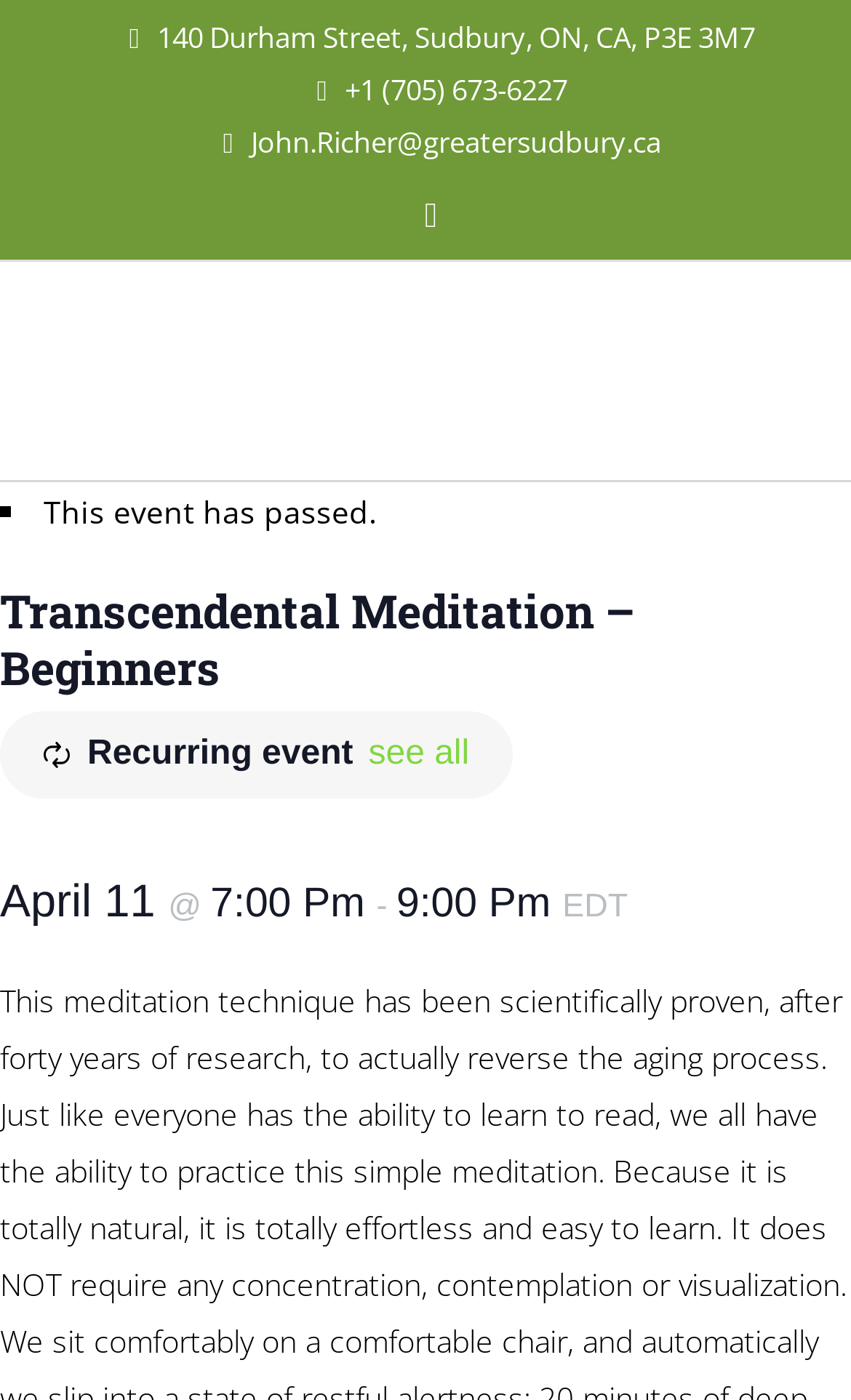Answer the following inquiry with a single word or phrase:
What is the address of The Parkside Centre?

140 Durham Street, Sudbury, ON, CA, P3E 3M7